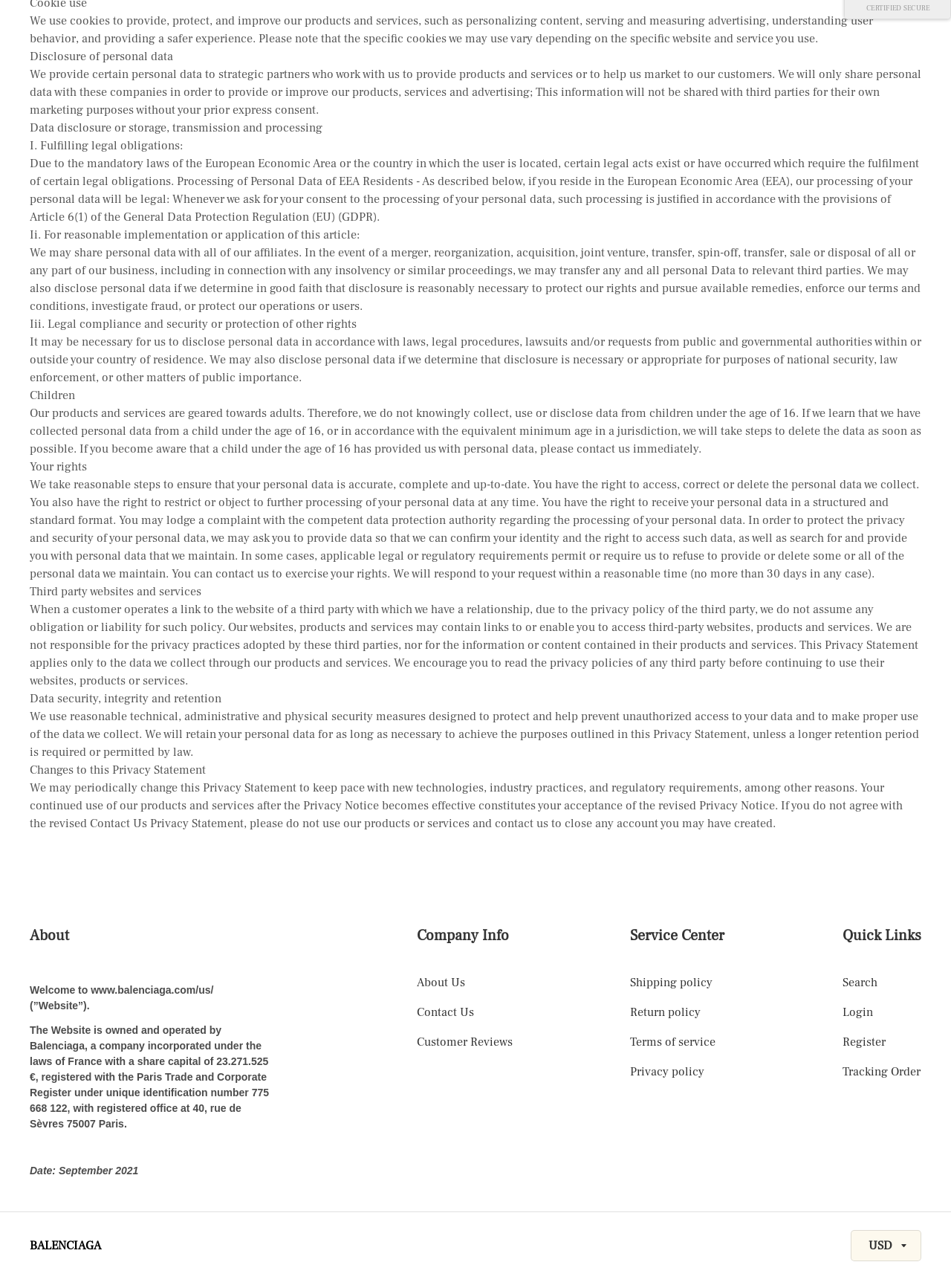Determine the bounding box coordinates of the UI element described by: "Industrial Development Organisation".

None